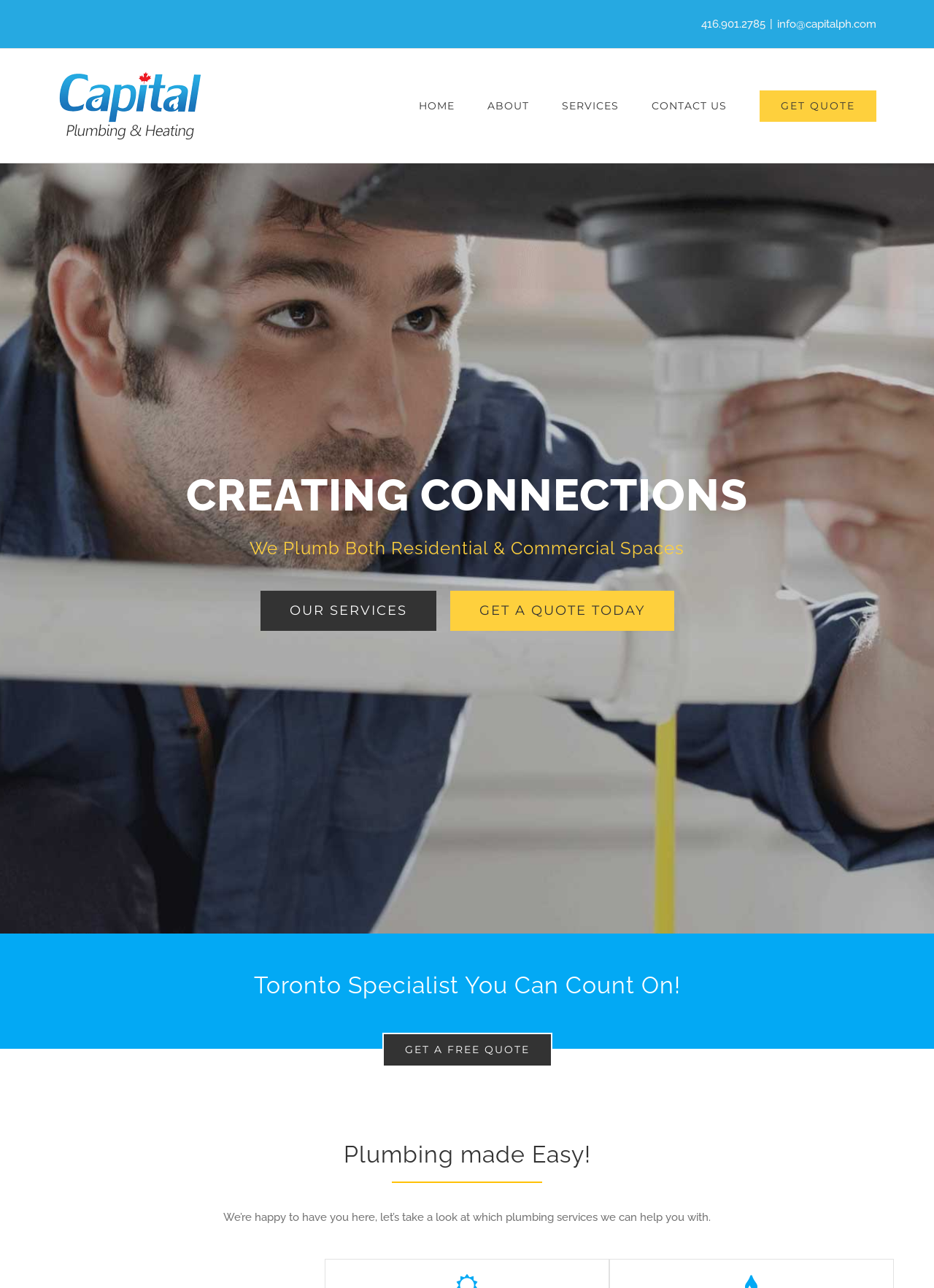Identify the bounding box coordinates of the region that should be clicked to execute the following instruction: "Send an email".

[0.832, 0.014, 0.938, 0.024]